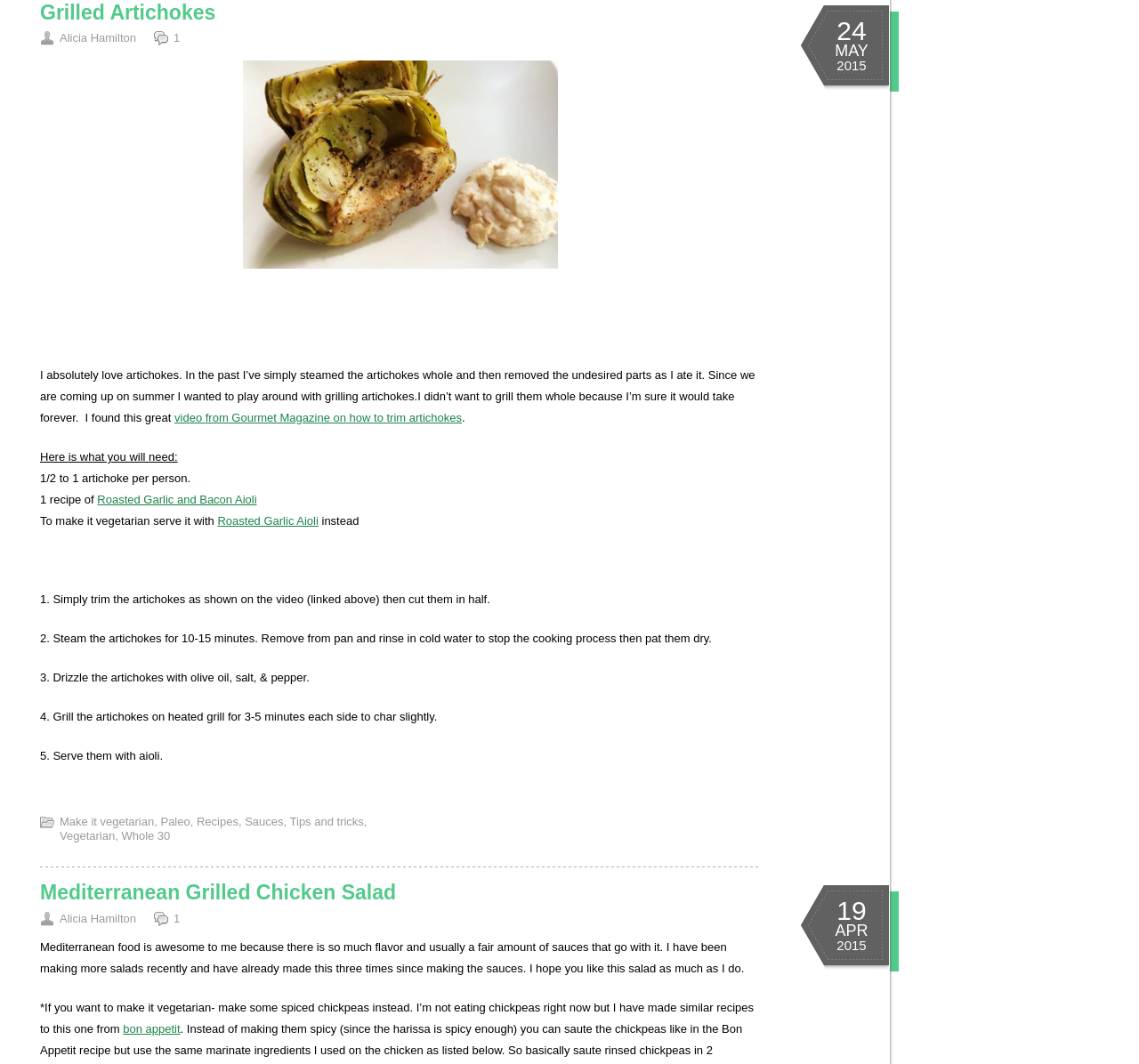Please specify the bounding box coordinates of the area that should be clicked to accomplish the following instruction: "Explore the Mediterranean Grilled Chicken Salad recipe". The coordinates should consist of four float numbers between 0 and 1, i.e., [left, top, right, bottom].

[0.035, 0.828, 0.348, 0.85]